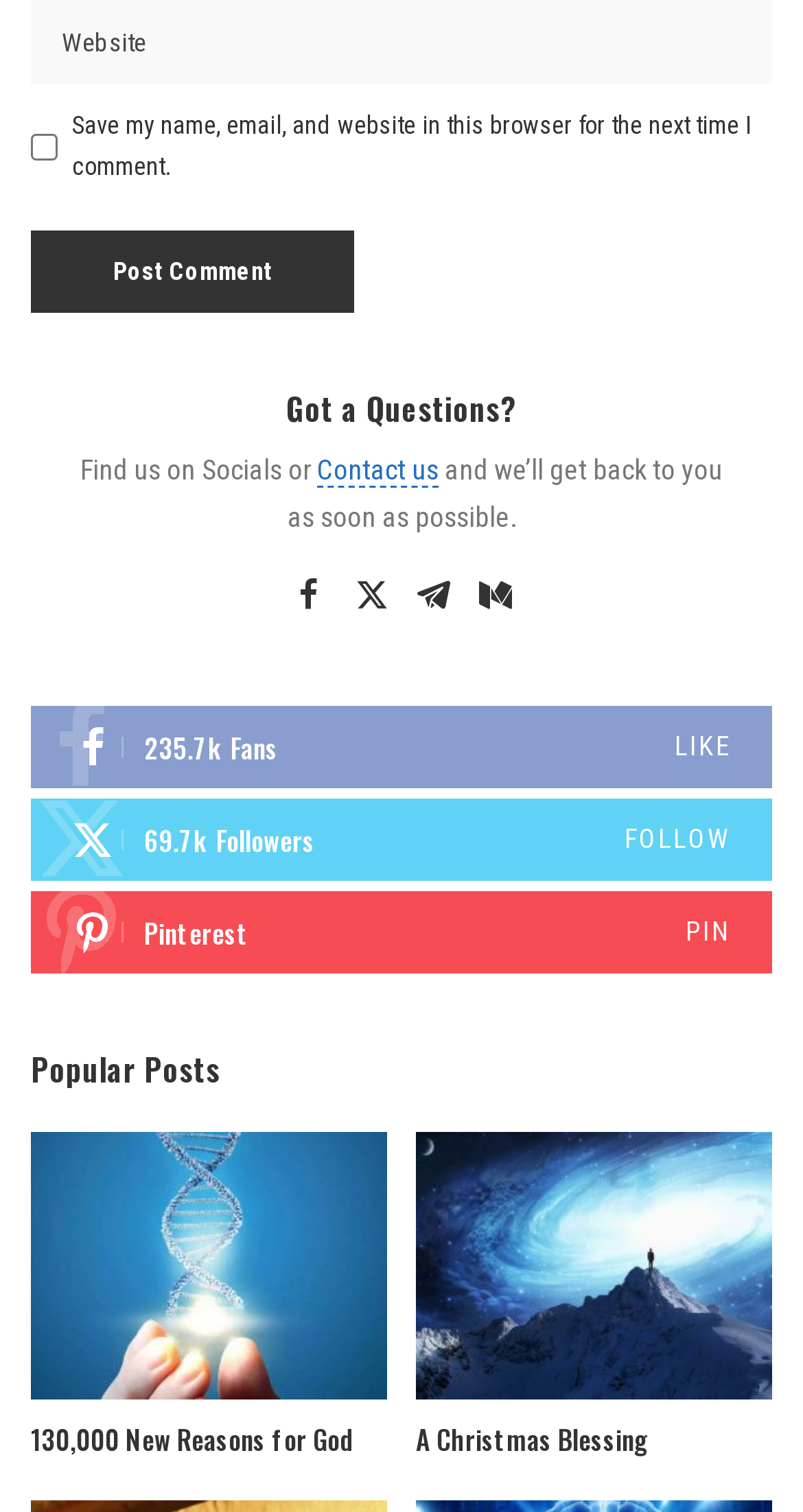What is the action to take on Twitter?
Based on the screenshot, give a detailed explanation to answer the question.

I looked for the text near the Twitter link and found the button with the label 'FOLLOW', which indicates the action to take on Twitter.